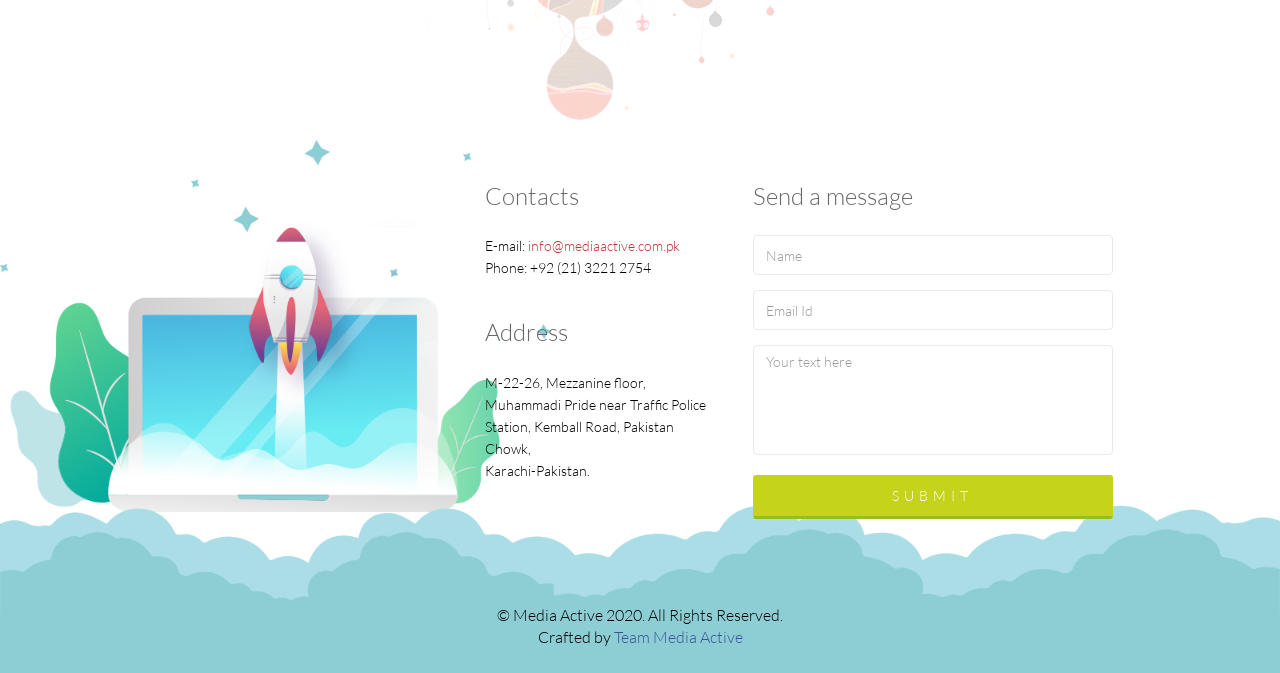What is the copyright year of Media Active?
Answer the question in a detailed and comprehensive manner.

The copyright year can be found at the bottom of the page, where it is stated as '© Media Active 2020. All Rights Reserved'.